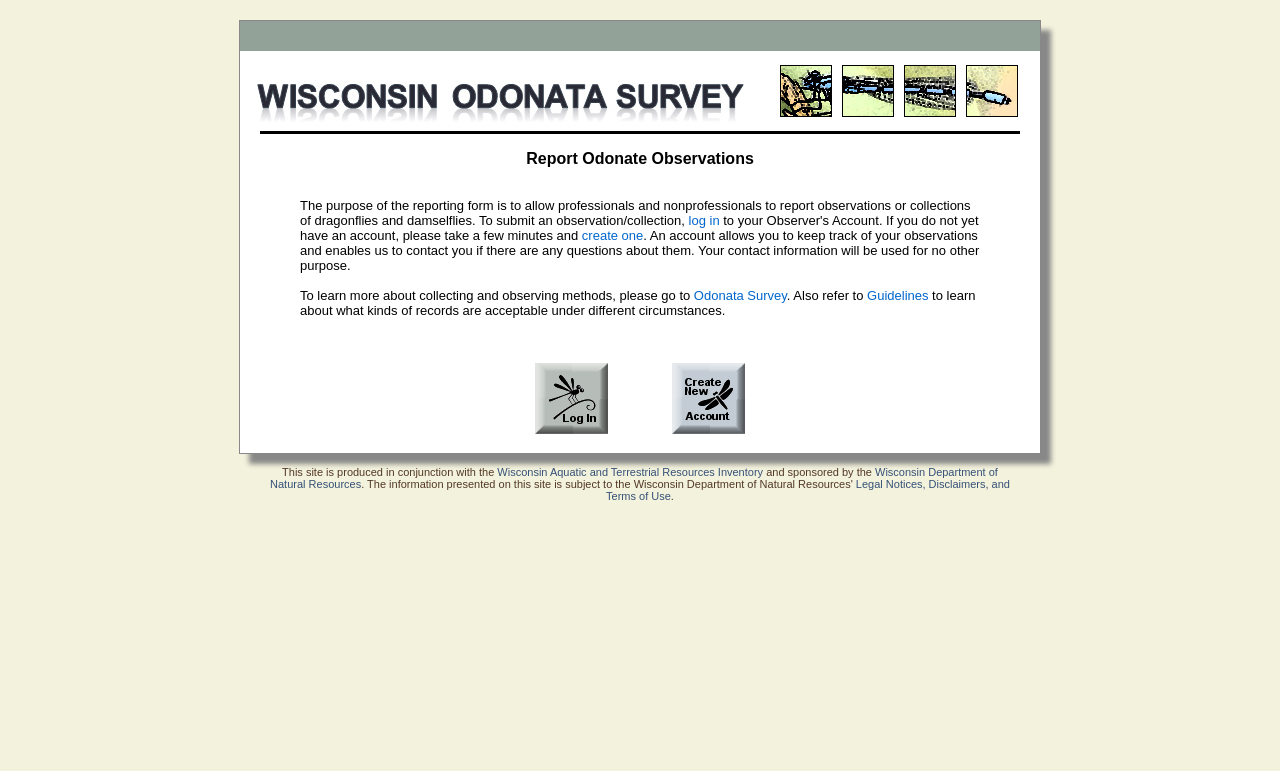What is the bounding box coordinate of the 'log in' link?
Look at the image and provide a detailed response to the question.

I found this answer by looking at the link element with the description 'log in' and its corresponding bounding box coordinates.